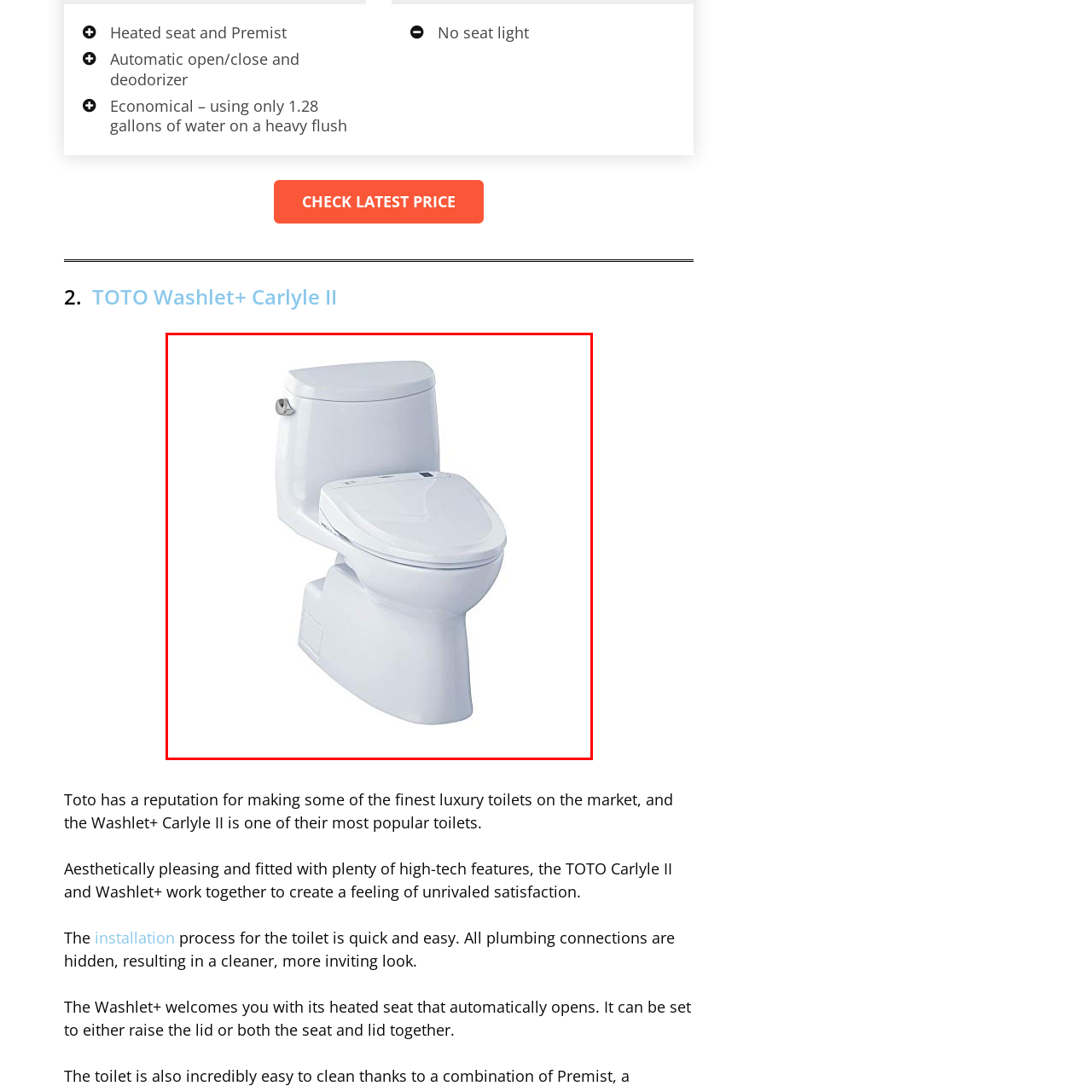Generate a meticulous caption for the image that is highlighted by the red boundary line.

The image showcases the TOTO Washlet+ Carlyle II, a luxurious toilet designed to elevate comfort and convenience in the bathroom. This model features advanced technology such as an automatic heated seat that opens and closes effortlessly, enhancing user experience. The sleek and modern design blends seamlessly into any bathroom décor, while the integrated deodorizer ensures a fresh environment. The TOTO Washlet+ Carlyle II is also noted for its economical flush capabilities, using only 1.28 gallons of water. With its blend of aesthetic appeal and high-tech features, it promises to deliver a satisfying and satisfying bathroom experience.